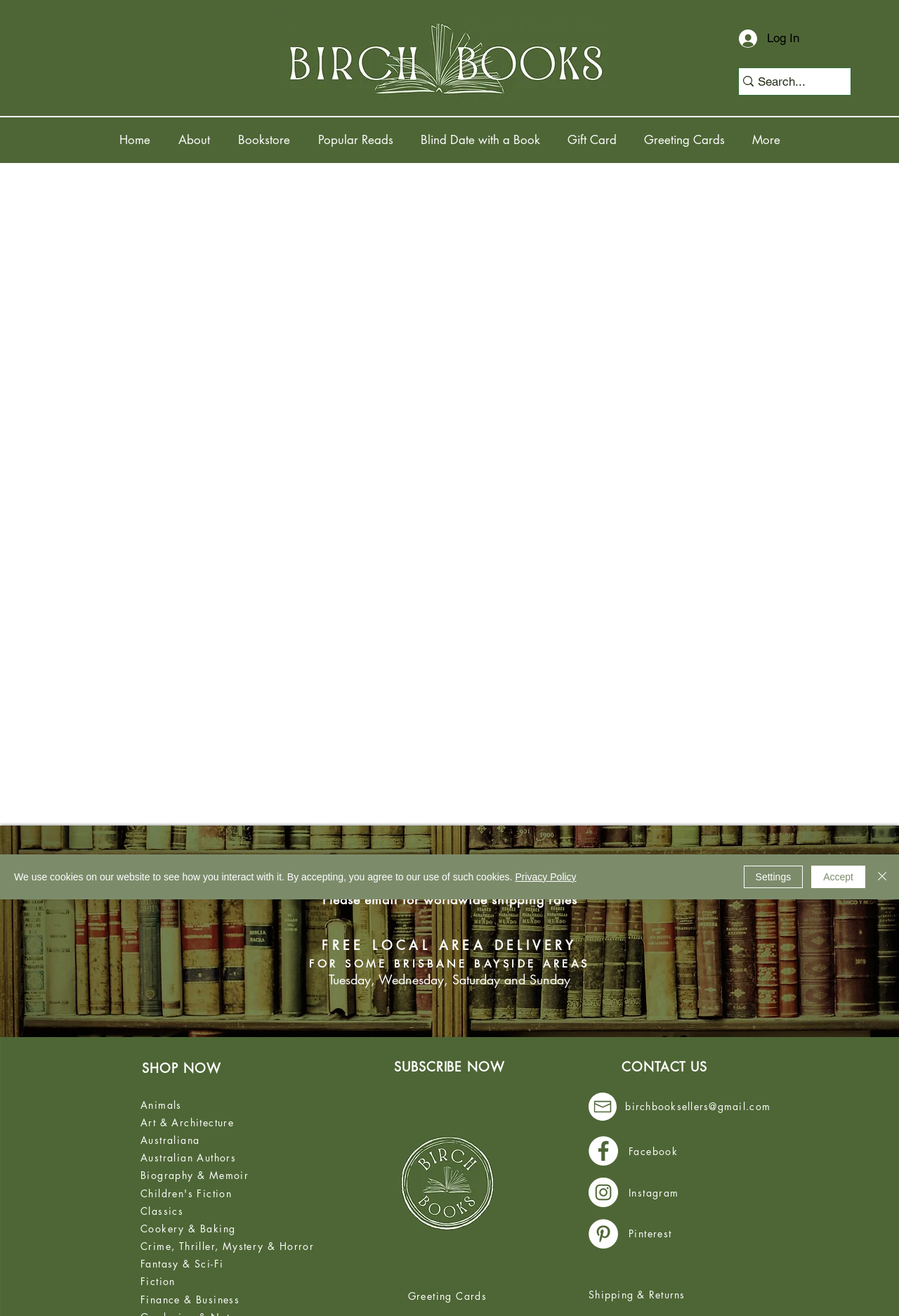Provide the bounding box coordinates for the specified HTML element described in this description: "Classics". The coordinates should be four float numbers ranging from 0 to 1, in the format [left, top, right, bottom].

[0.156, 0.915, 0.204, 0.925]